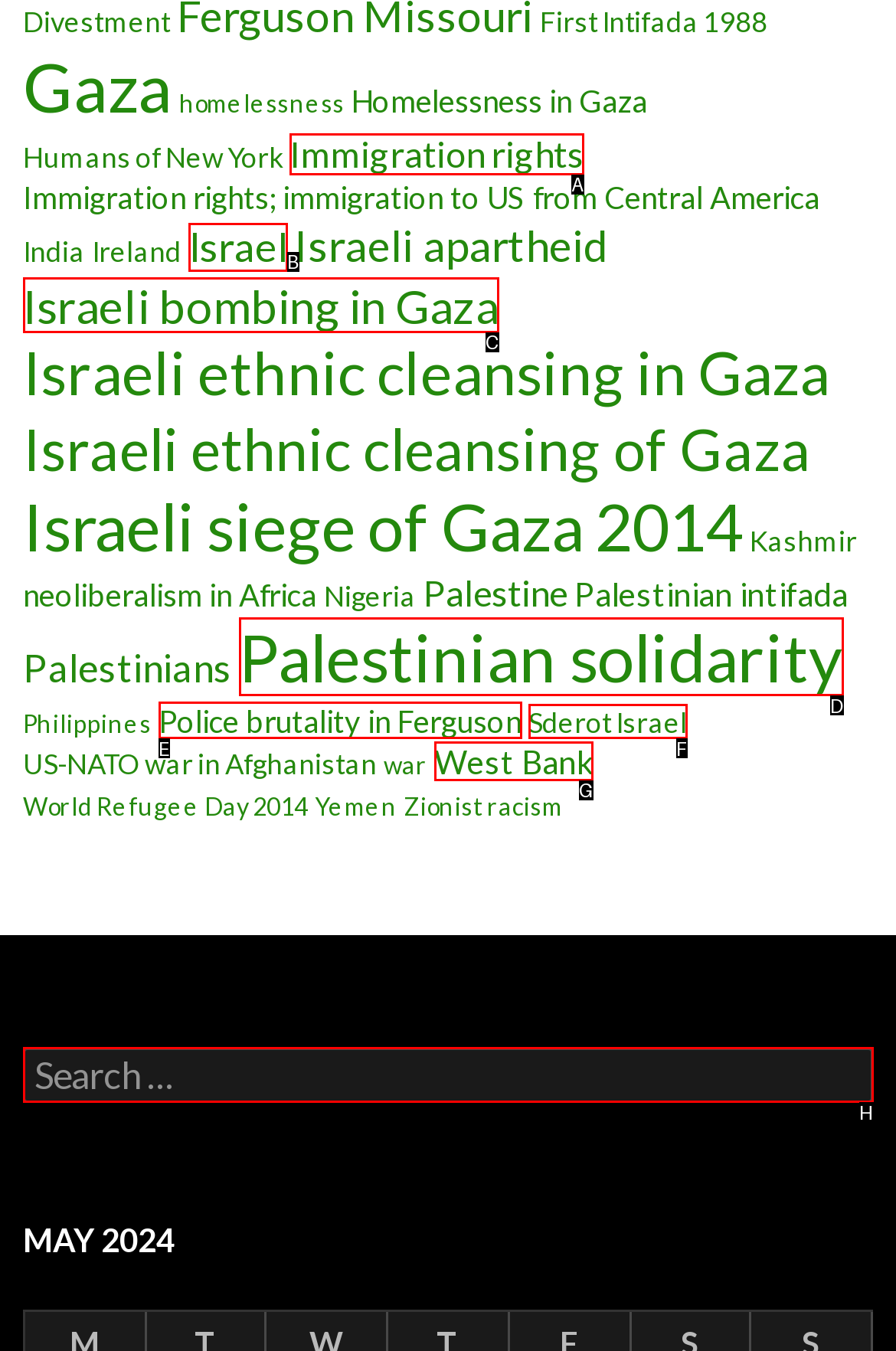Find the option that aligns with: Palestinian solidarity
Provide the letter of the corresponding option.

D